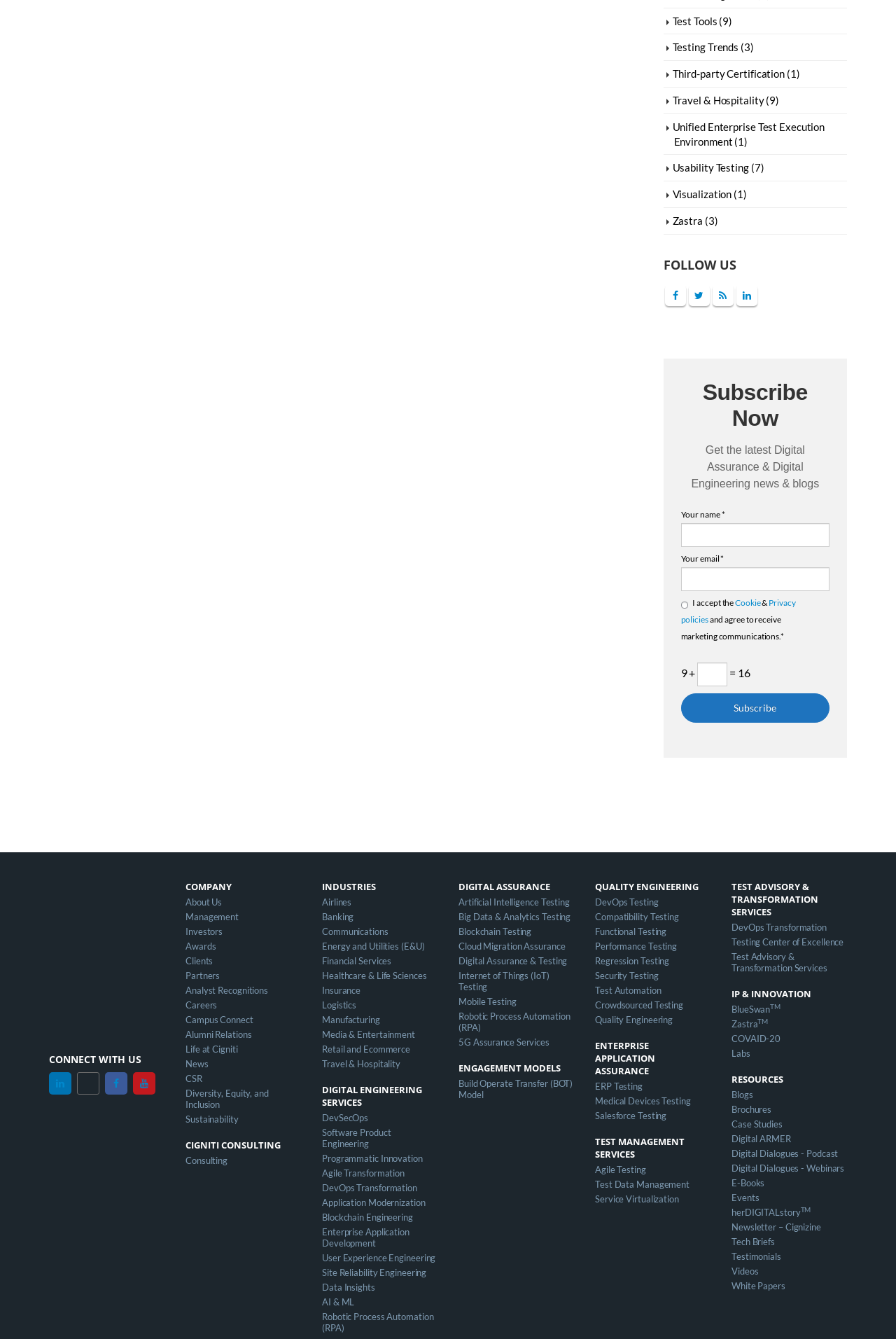Determine the bounding box of the UI component based on this description: "Astrill 3.0". The bounding box coordinates should be four float values between 0 and 1, i.e., [left, top, right, bottom].

None